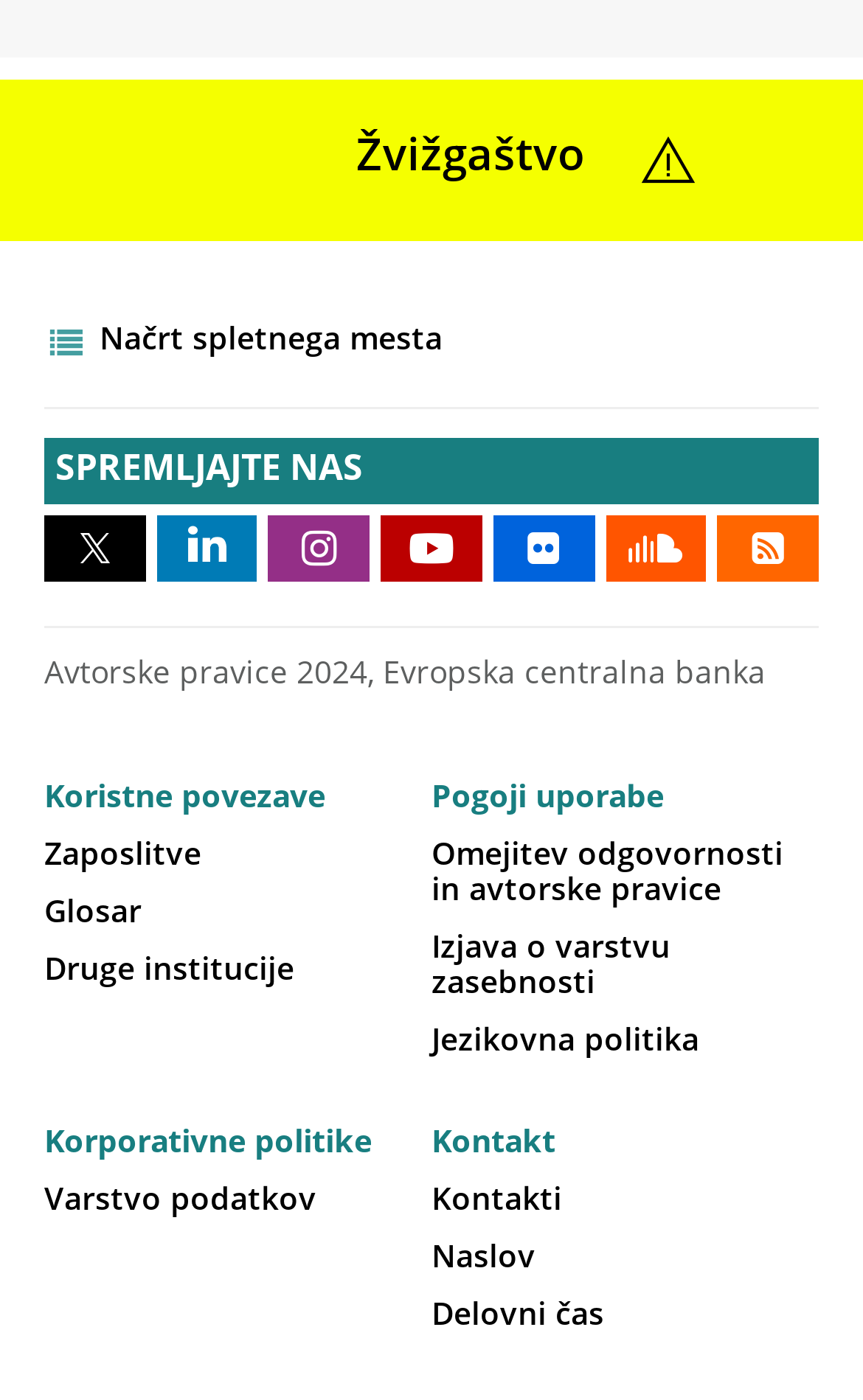Please answer the following question using a single word or phrase: 
What is the last link in the 'Korporativne politike' section?

Delovni čas